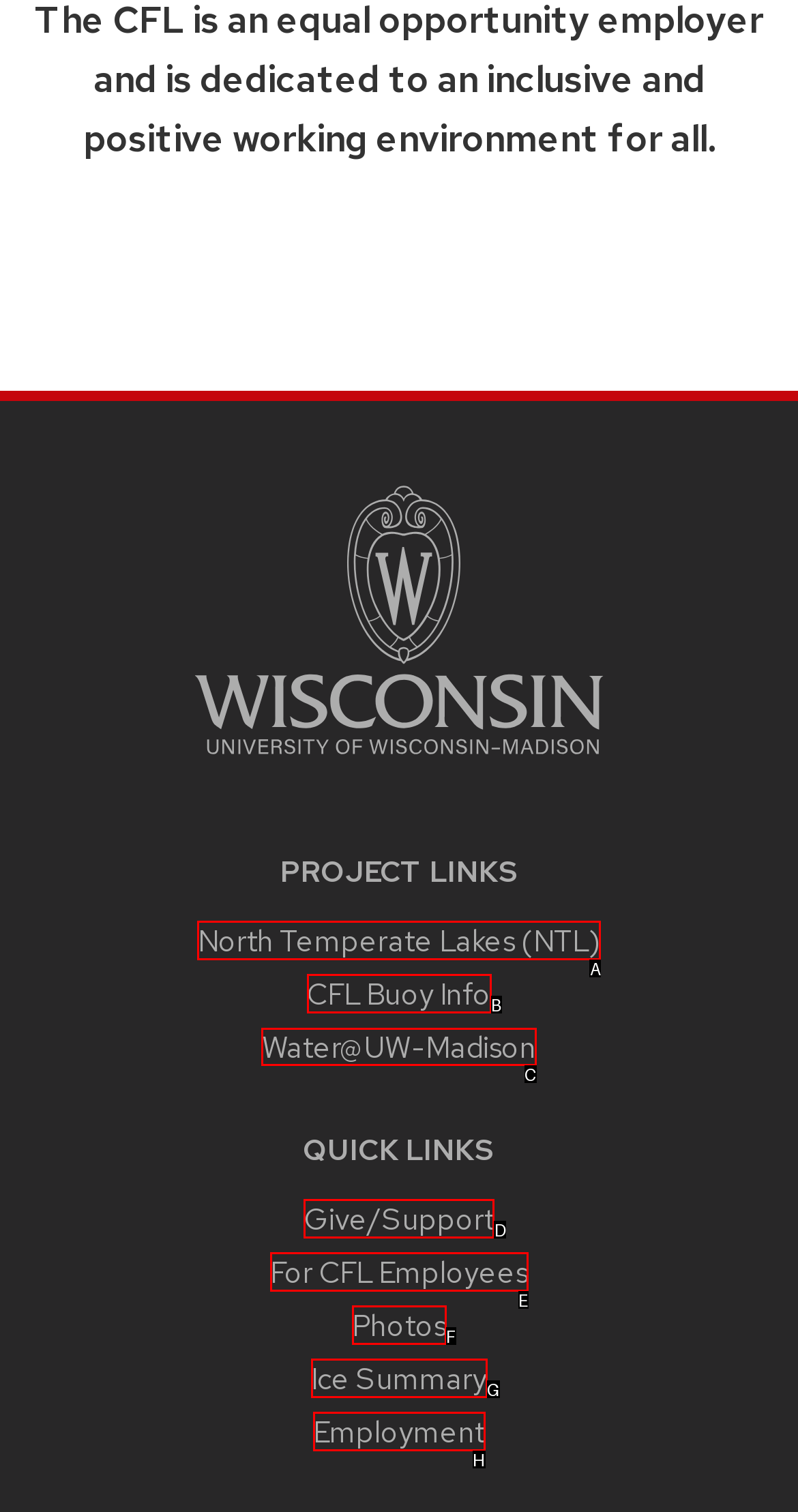Choose the letter of the element that should be clicked to complete the task: view Water@UW-Madison project
Answer with the letter from the possible choices.

C